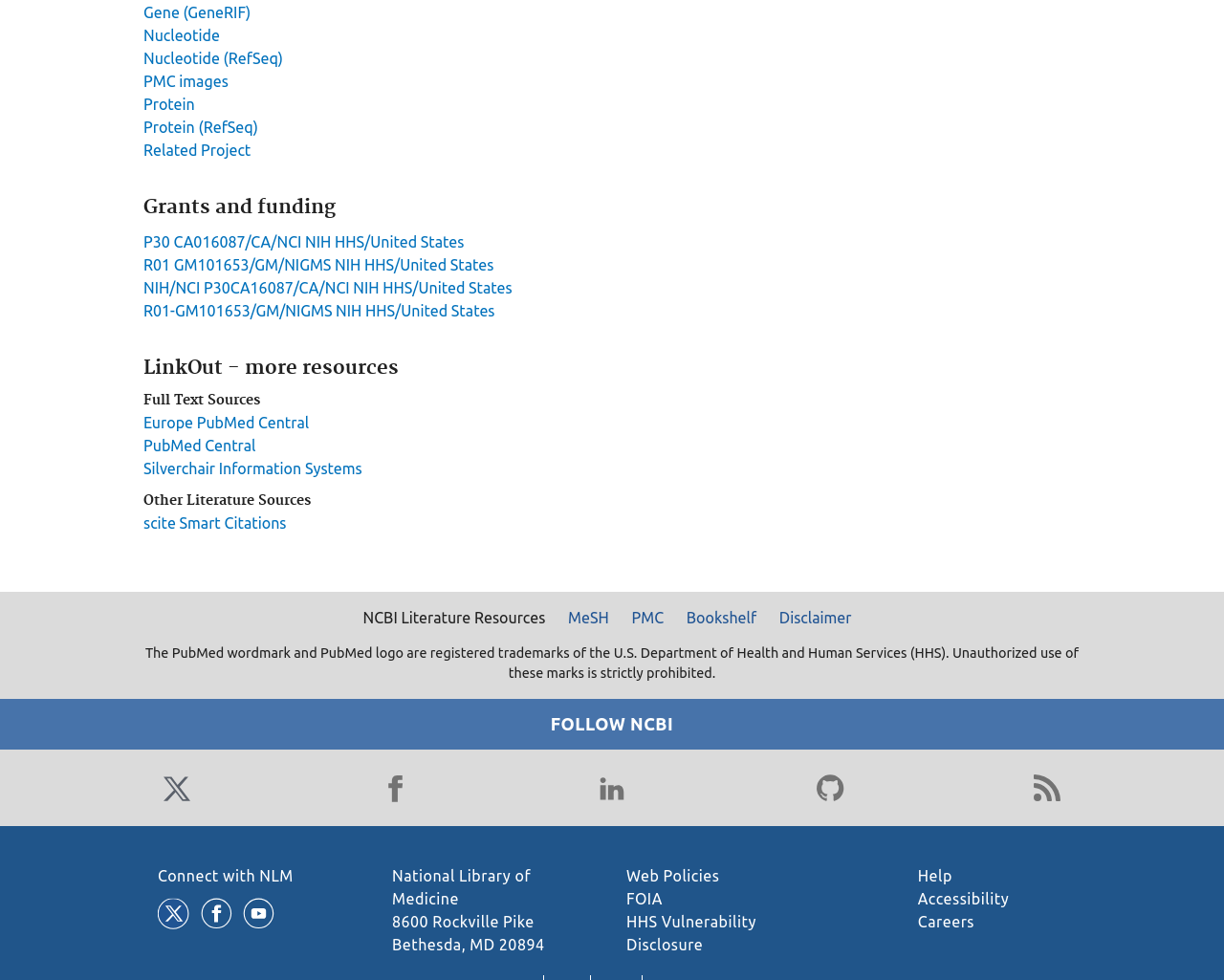Give a short answer using one word or phrase for the question:
What is the first link under 'Grants and funding'?

P30 CA016087/CA/NCI NIH HHS/United States